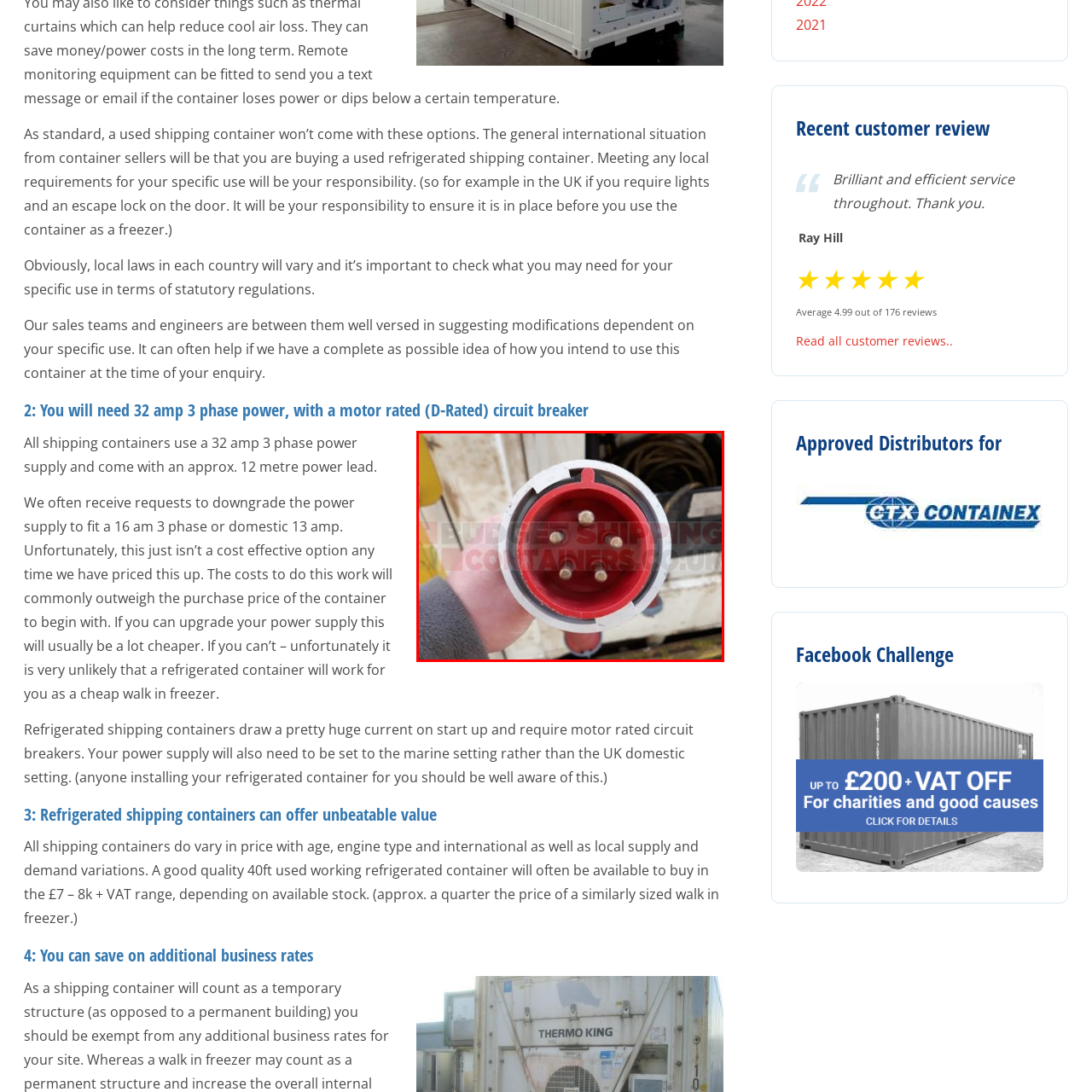What is the primary purpose of this power plug?
Focus on the image section enclosed by the red bounding box and answer the question thoroughly.

The caption explains that this type of plug is essential for powering refrigerated containers, ensuring proper electrical connections for optimal operation, and providing electricity for temperature-sensitive storage solutions.